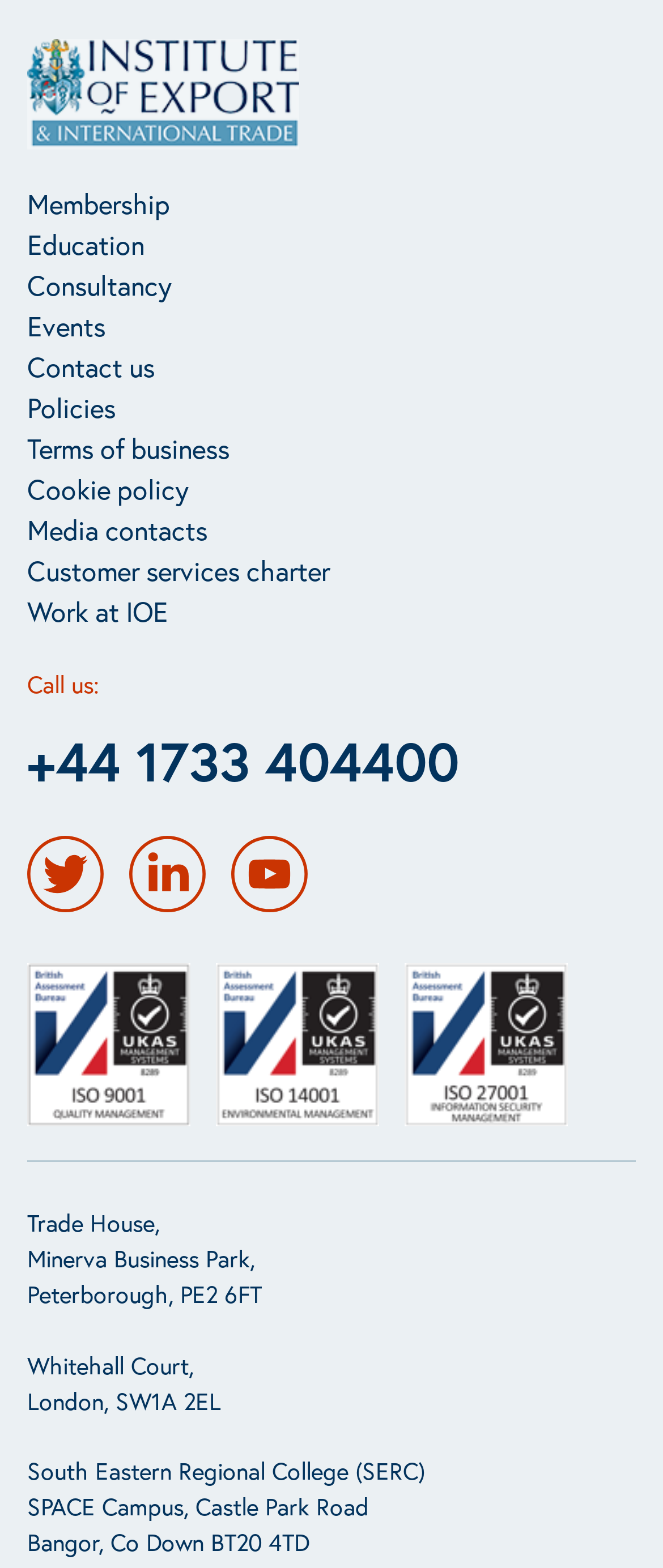Identify the bounding box coordinates of the region that needs to be clicked to carry out this instruction: "Go to Membership". Provide these coordinates as four float numbers ranging from 0 to 1, i.e., [left, top, right, bottom].

[0.041, 0.117, 0.497, 0.143]